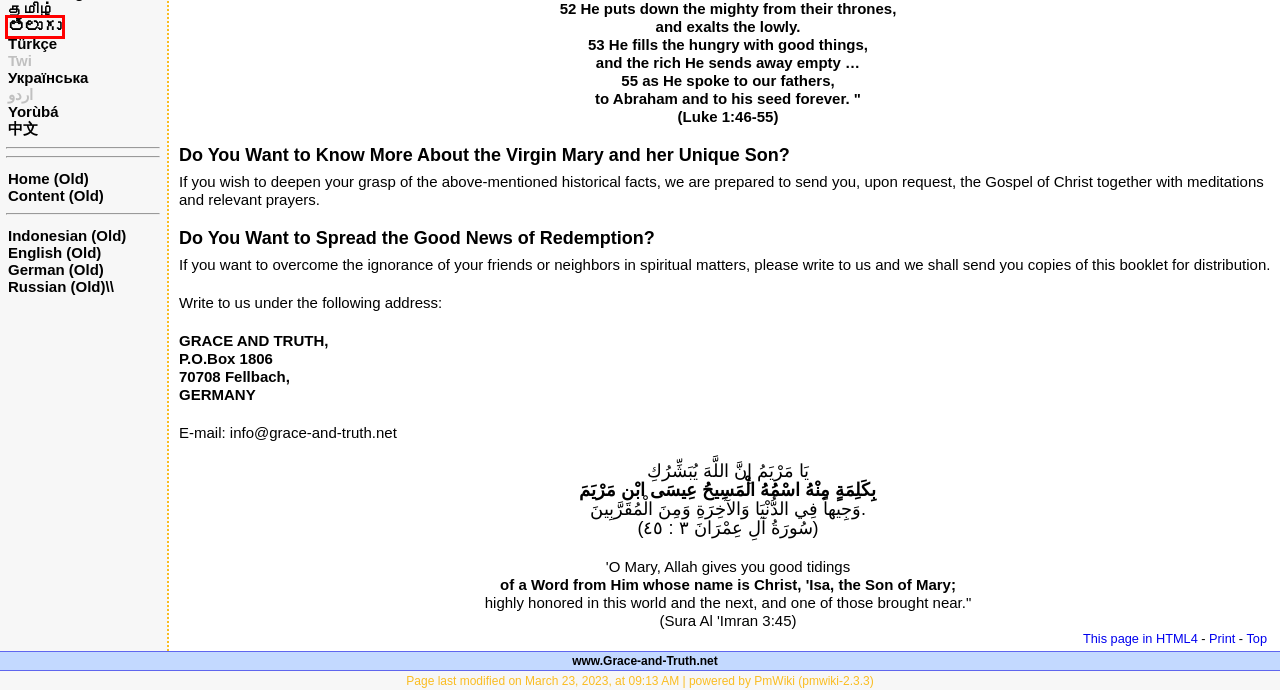Take a look at the provided webpage screenshot featuring a red bounding box around an element. Select the most appropriate webpage description for the page that loads after clicking on the element inside the red bounding box. Here are the candidates:
A. Urdu اردو Pages | Grace and Truth
B. Tamil தமிழ் Pages | Grace and Truth
C. Chinese 中文 Pages | Grace and Truth
D. Telugu తెలుగు Pages | Grace and Truth
E. Indonesian Pages | Grace and Truth
F. Turkish Türkçe Pages | Grace and Truth
G. Yoruba Yorùbá Pages | Grace and Truth
H. German Pages | Grace and Truth

D